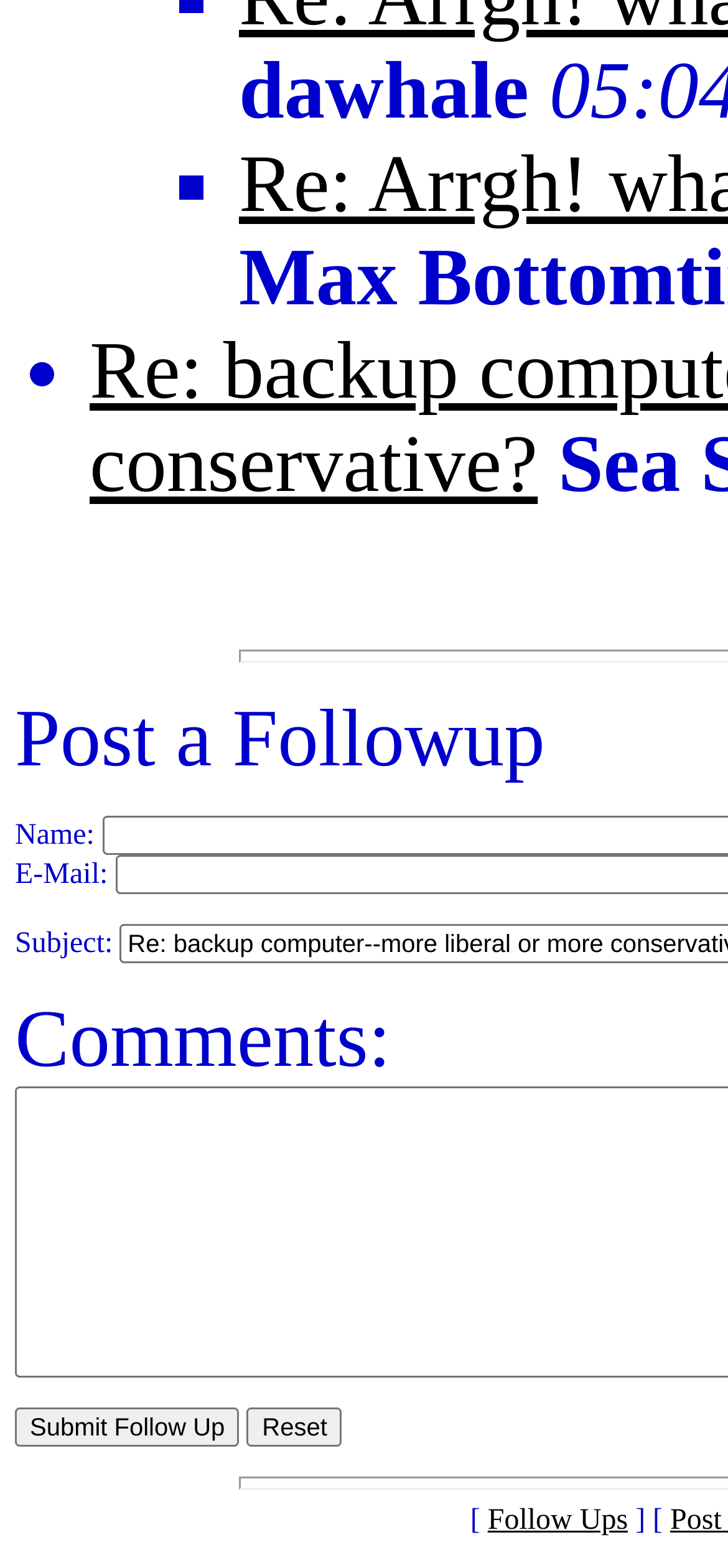Predict the bounding box of the UI element that fits this description: "Post a Followup".

[0.021, 0.443, 0.749, 0.501]